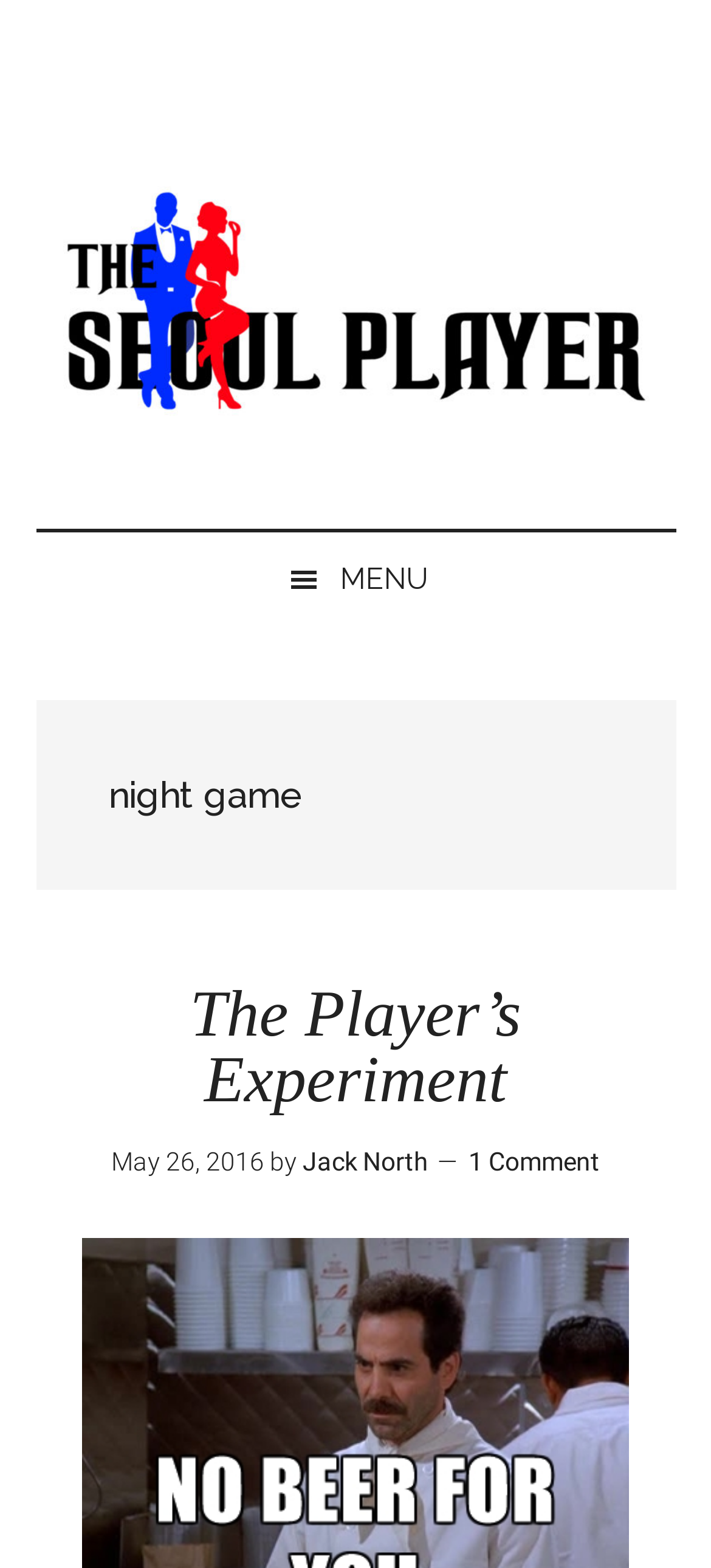What is the date of the experiment? Analyze the screenshot and reply with just one word or a short phrase.

May 26, 2016